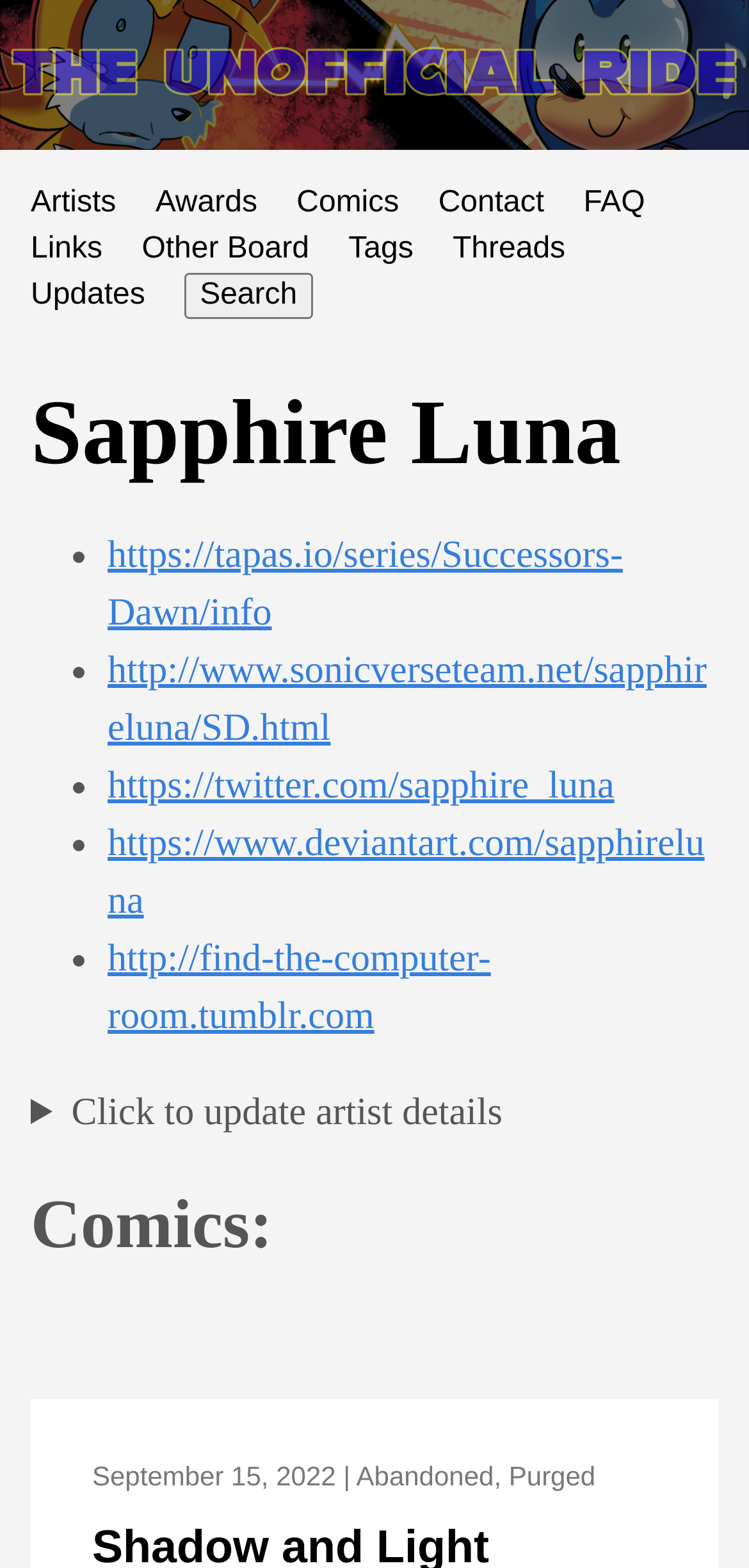What is the last updated date of the comics?
Please ensure your answer is as detailed and informative as possible.

I found the text 'September 15, 2022 | Abandoned, Purged' at the bottom of the webpage, which indicates the last updated date of the comics.